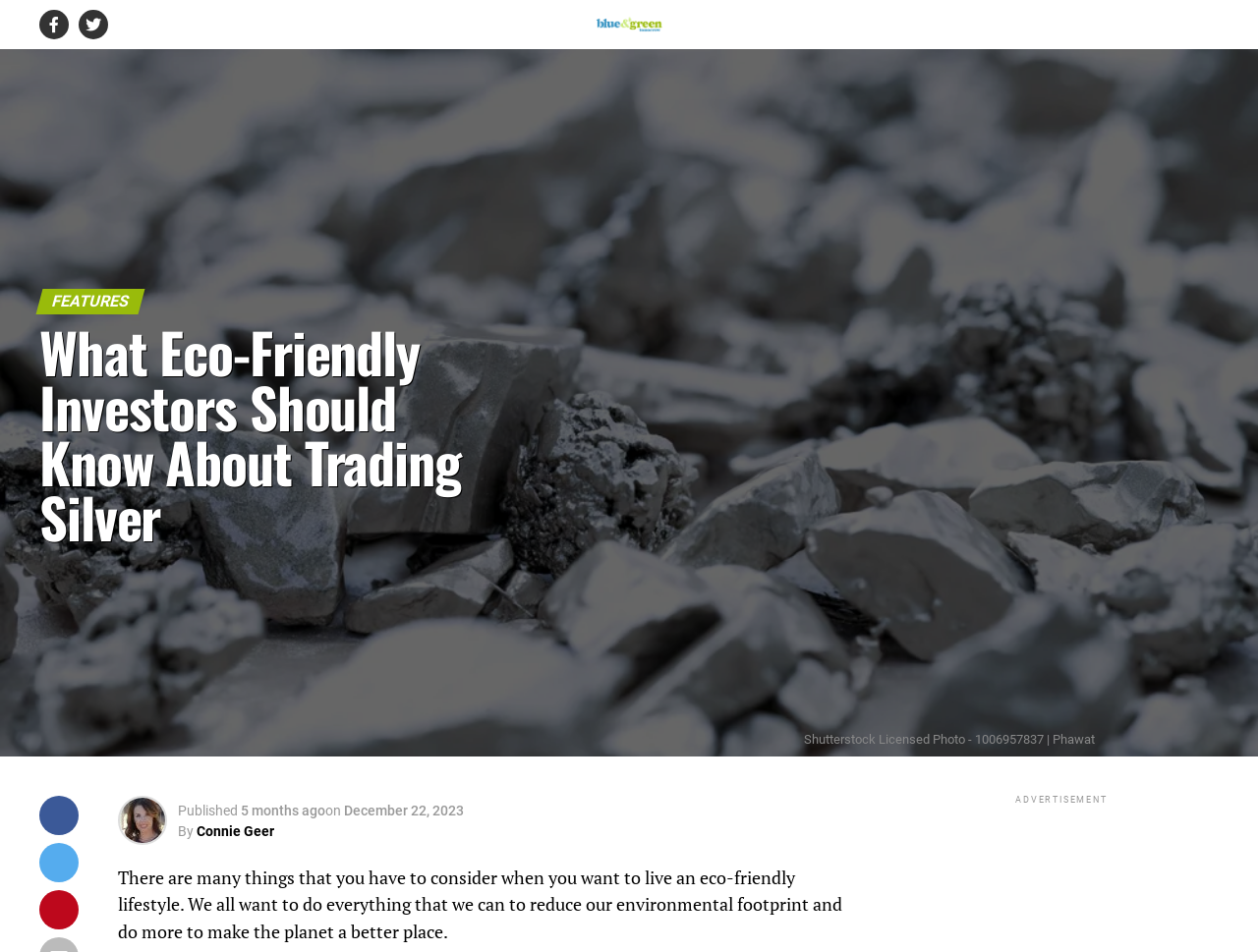What is the purpose of the article?
Examine the screenshot and reply with a single word or phrase.

To inform eco-friendly investors